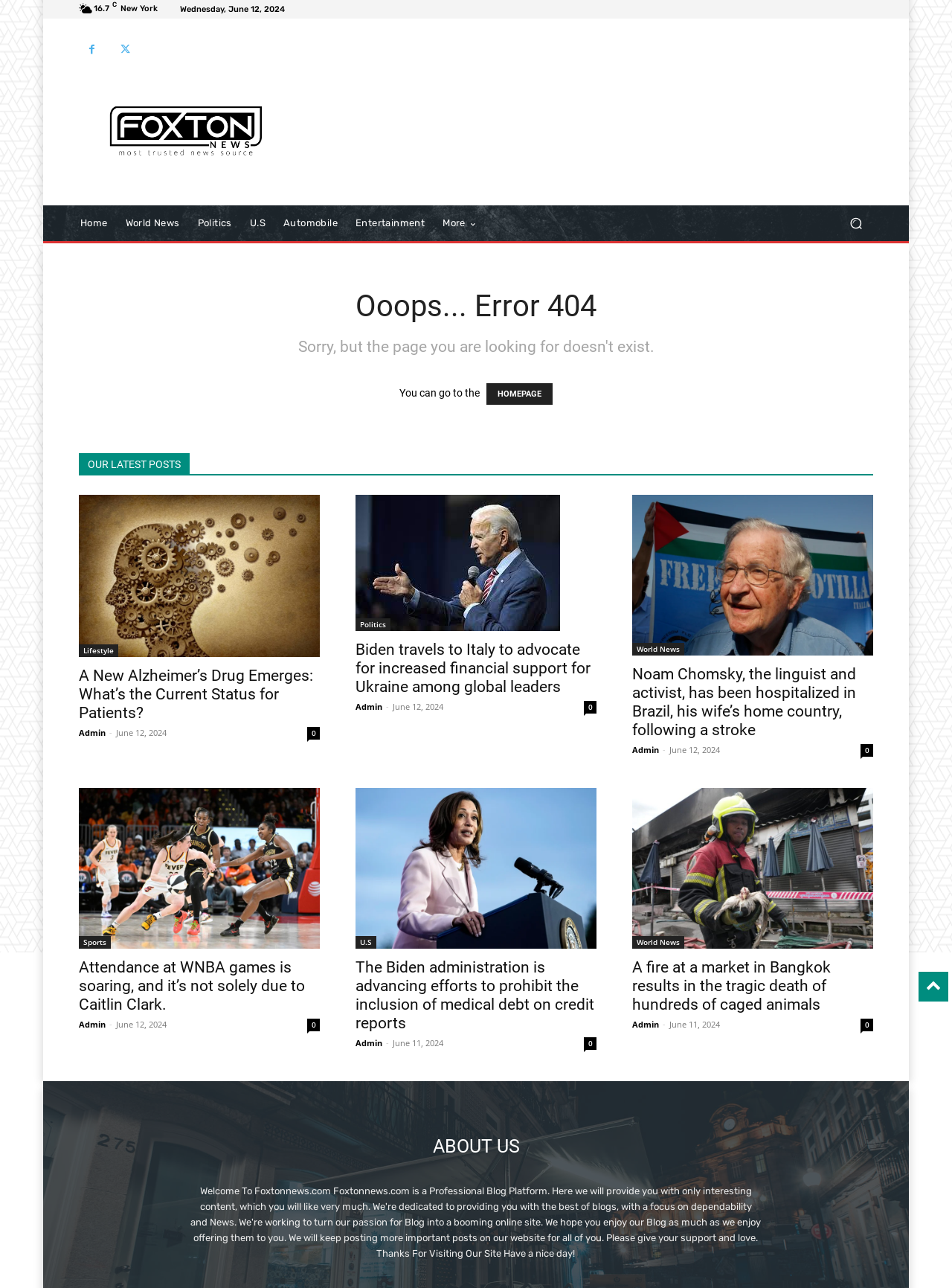Locate the coordinates of the bounding box for the clickable region that fulfills this instruction: "go to homepage".

[0.075, 0.16, 0.122, 0.187]